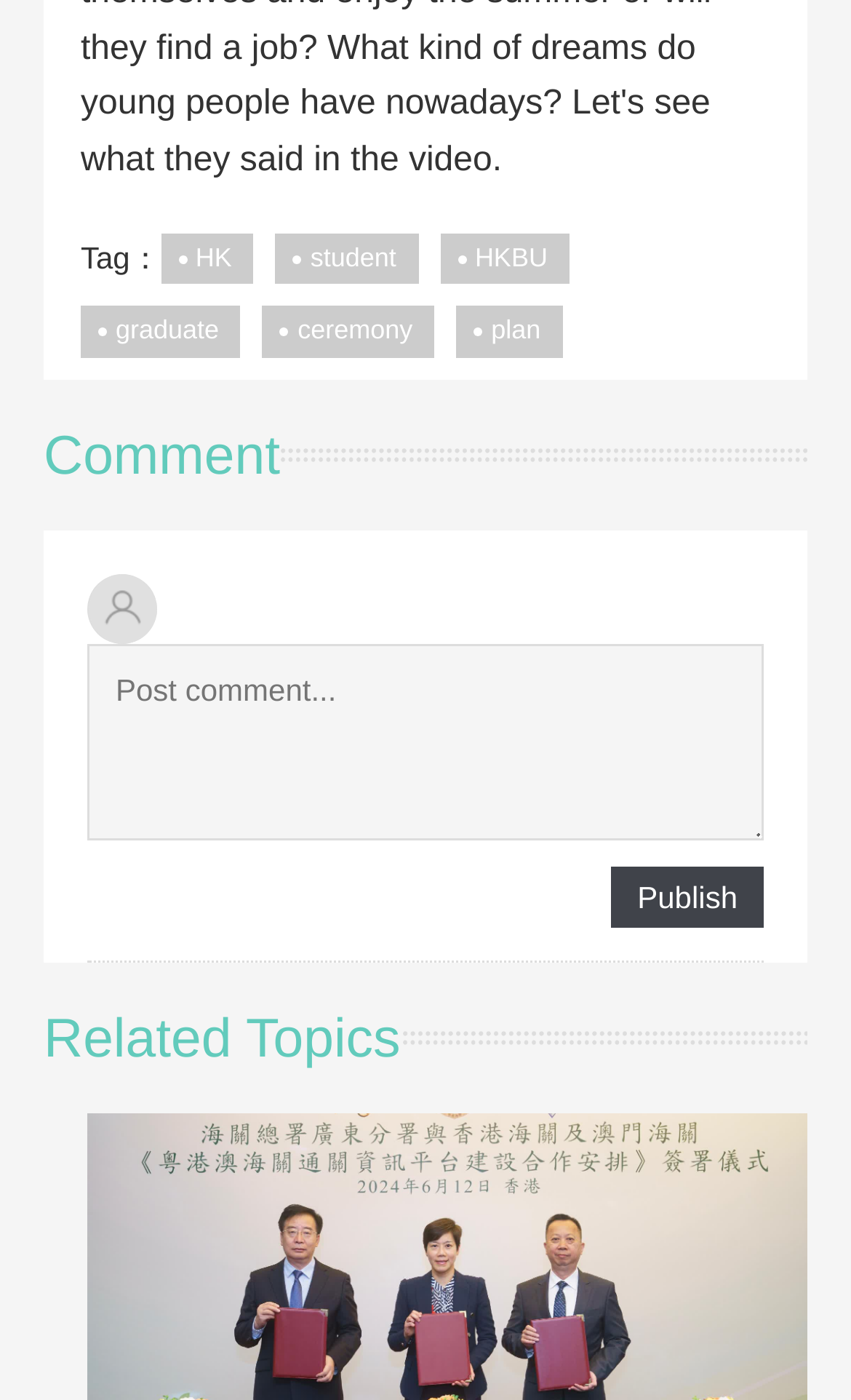By analyzing the image, answer the following question with a detailed response: What is the category of the tag?

The category of the tag can be determined by looking at the static text 'Tag：' followed by the generic element 'HK', which suggests that the tag is related to Hong Kong.